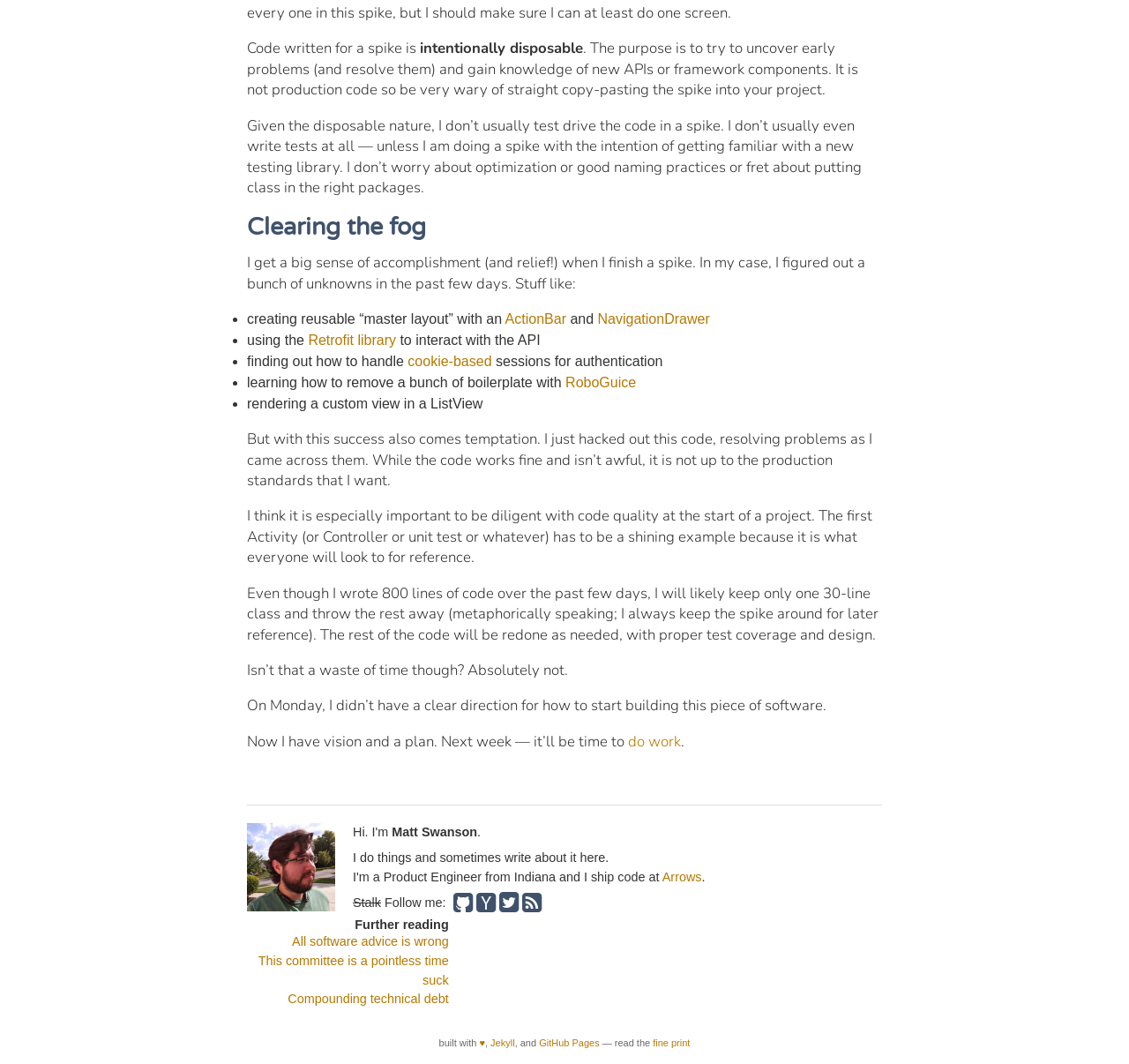Identify the bounding box of the UI element that matches this description: "title="swanson on Github"".

[0.401, 0.837, 0.418, 0.86]